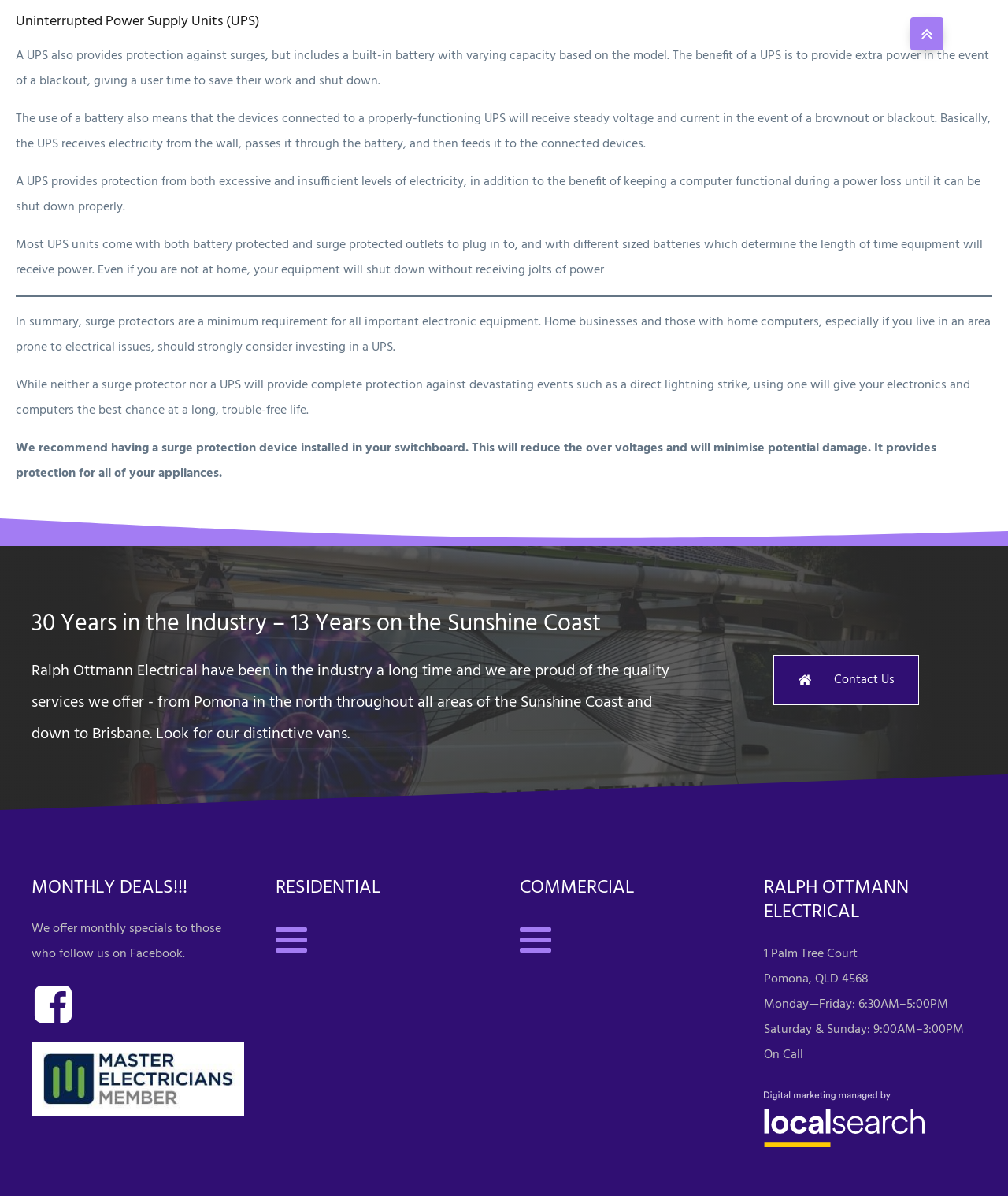Locate the bounding box of the UI element described by: "parent_node: MONTHLY DEALS!!!" in the given webpage screenshot.

[0.031, 0.822, 0.074, 0.858]